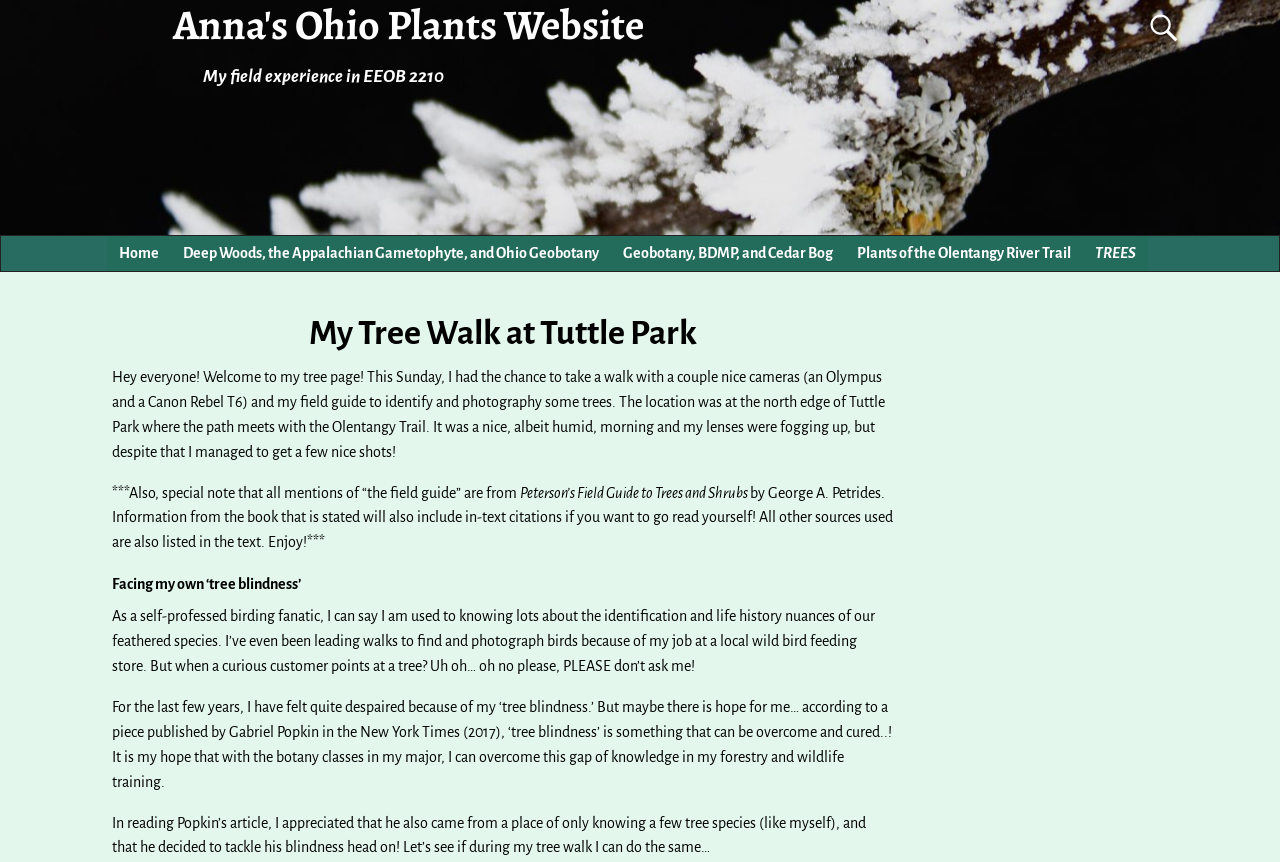Give a one-word or one-phrase response to the question: 
What is the name of the website?

Anna's Ohio Plants Website